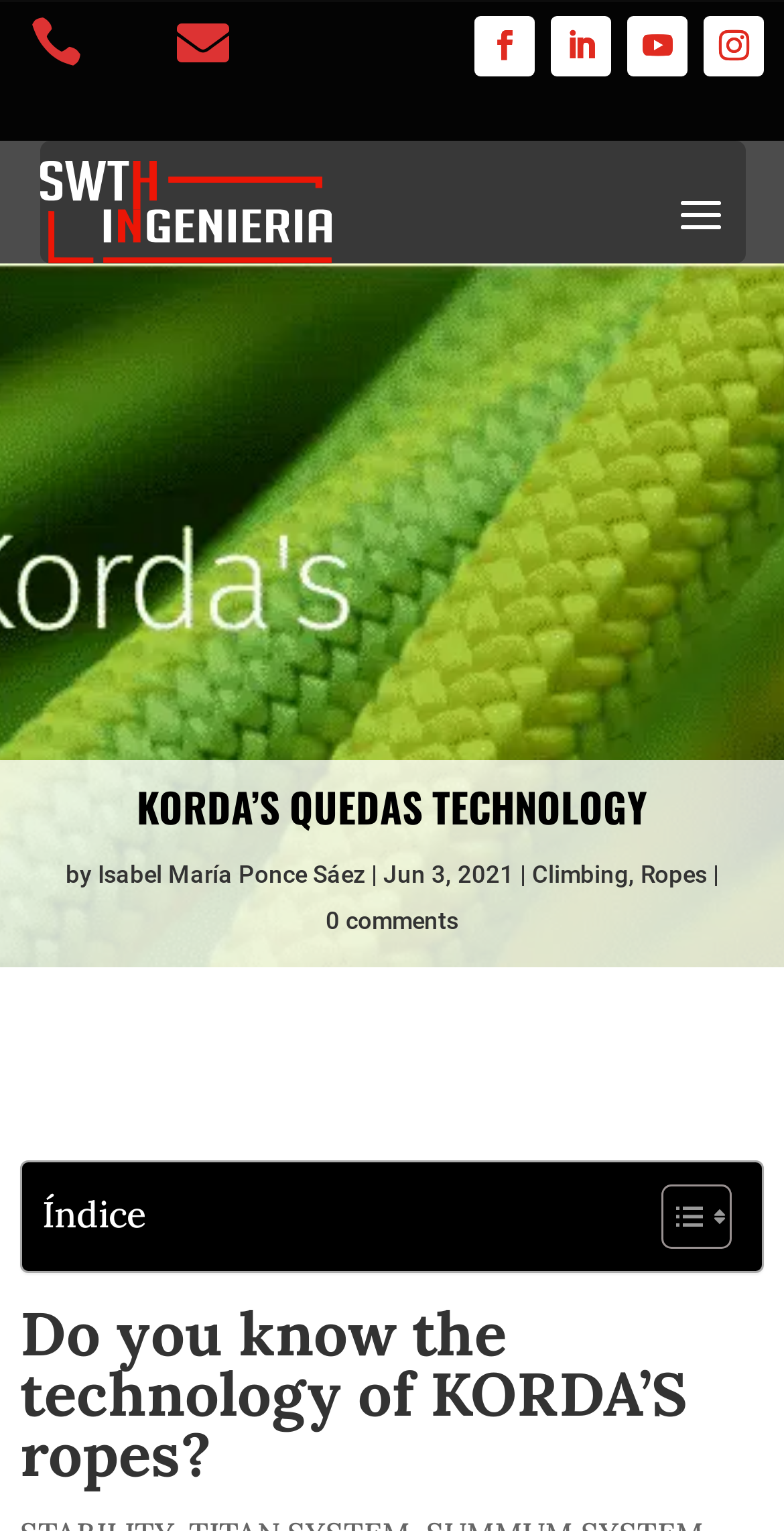What is the purpose of the table of content?
Please use the image to provide an in-depth answer to the question.

I inferred this answer by looking at the link 'Toggle Table of Content' which is located inside the table of content, indicating that it is used to toggle the content of the table.